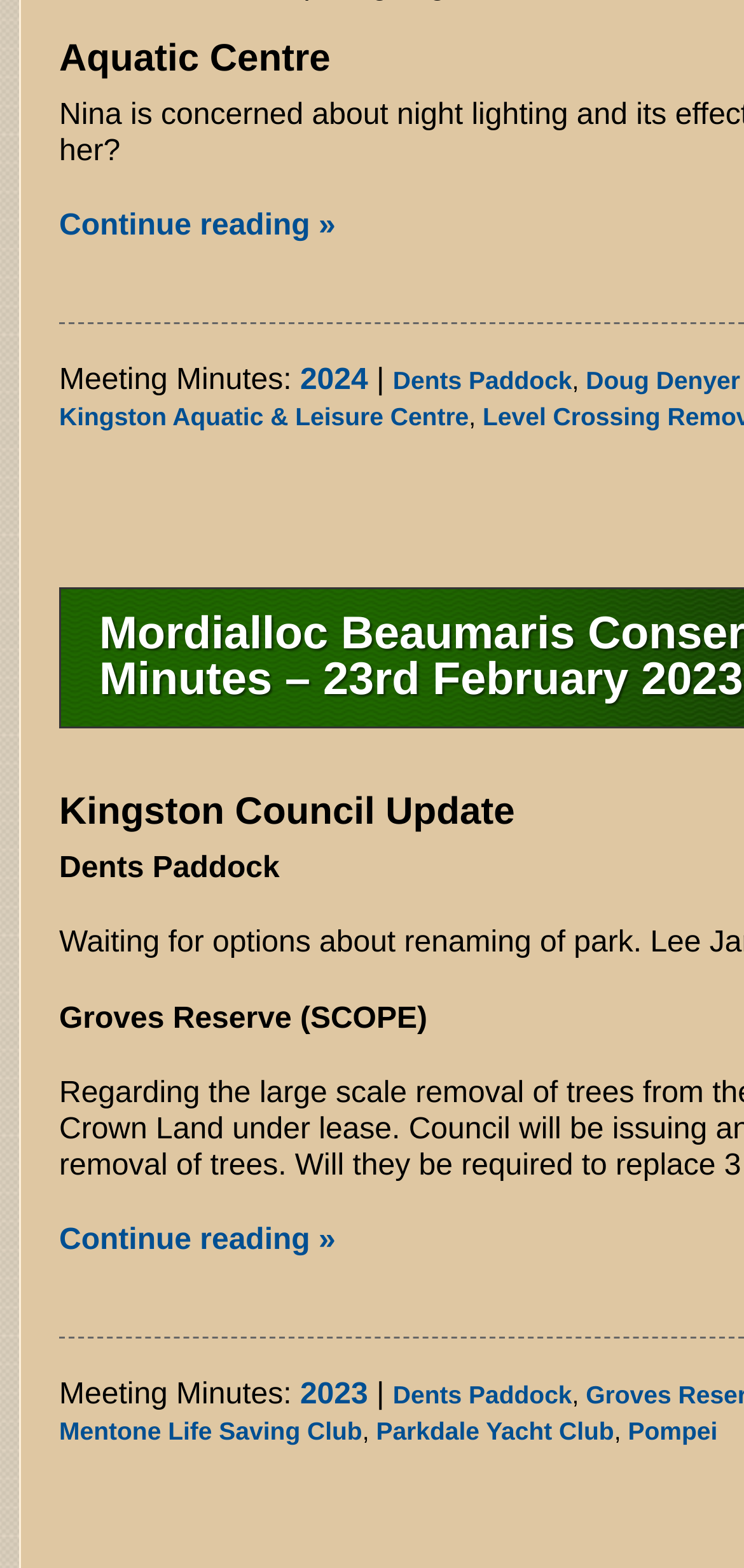Identify the bounding box coordinates of the element to click to follow this instruction: 'Click on 'Continue reading »''. Ensure the coordinates are four float values between 0 and 1, provided as [left, top, right, bottom].

[0.079, 0.134, 0.451, 0.155]